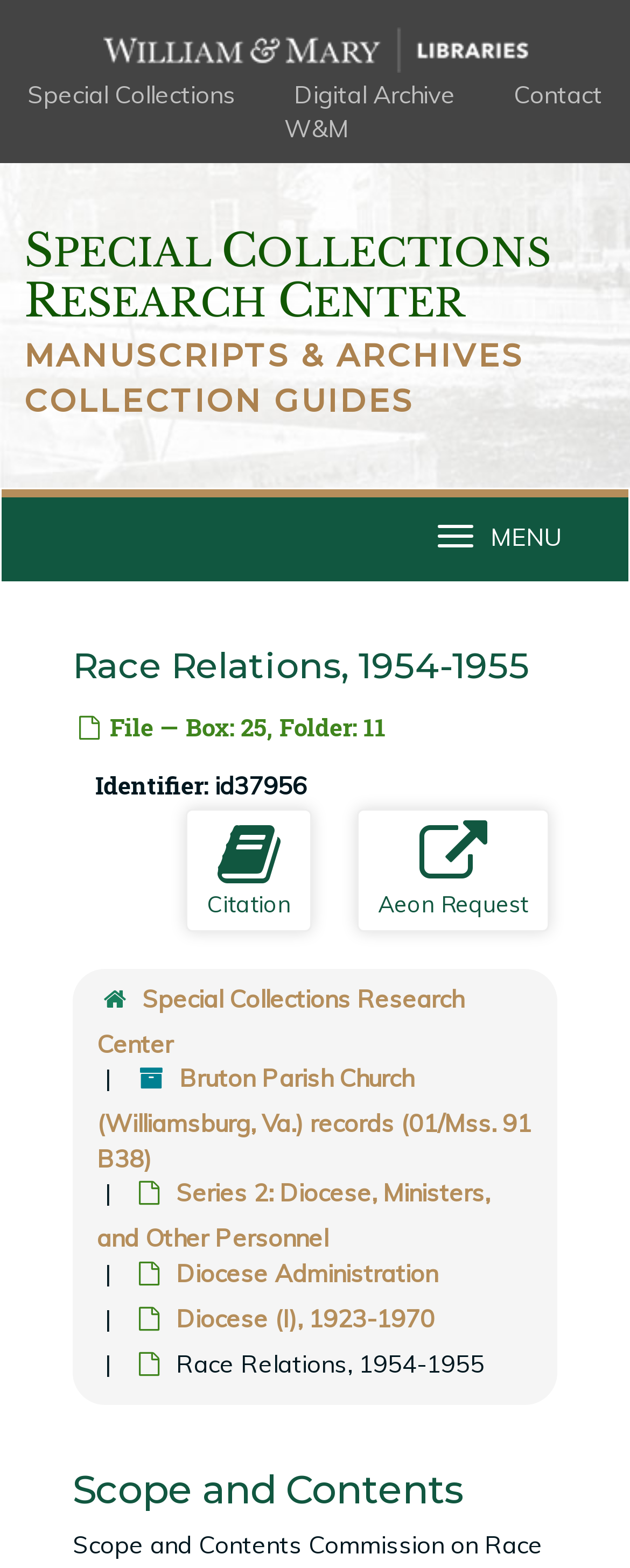How many links are in the 'hierarchical navigation' section?
Give a single word or phrase as your answer by examining the image.

5